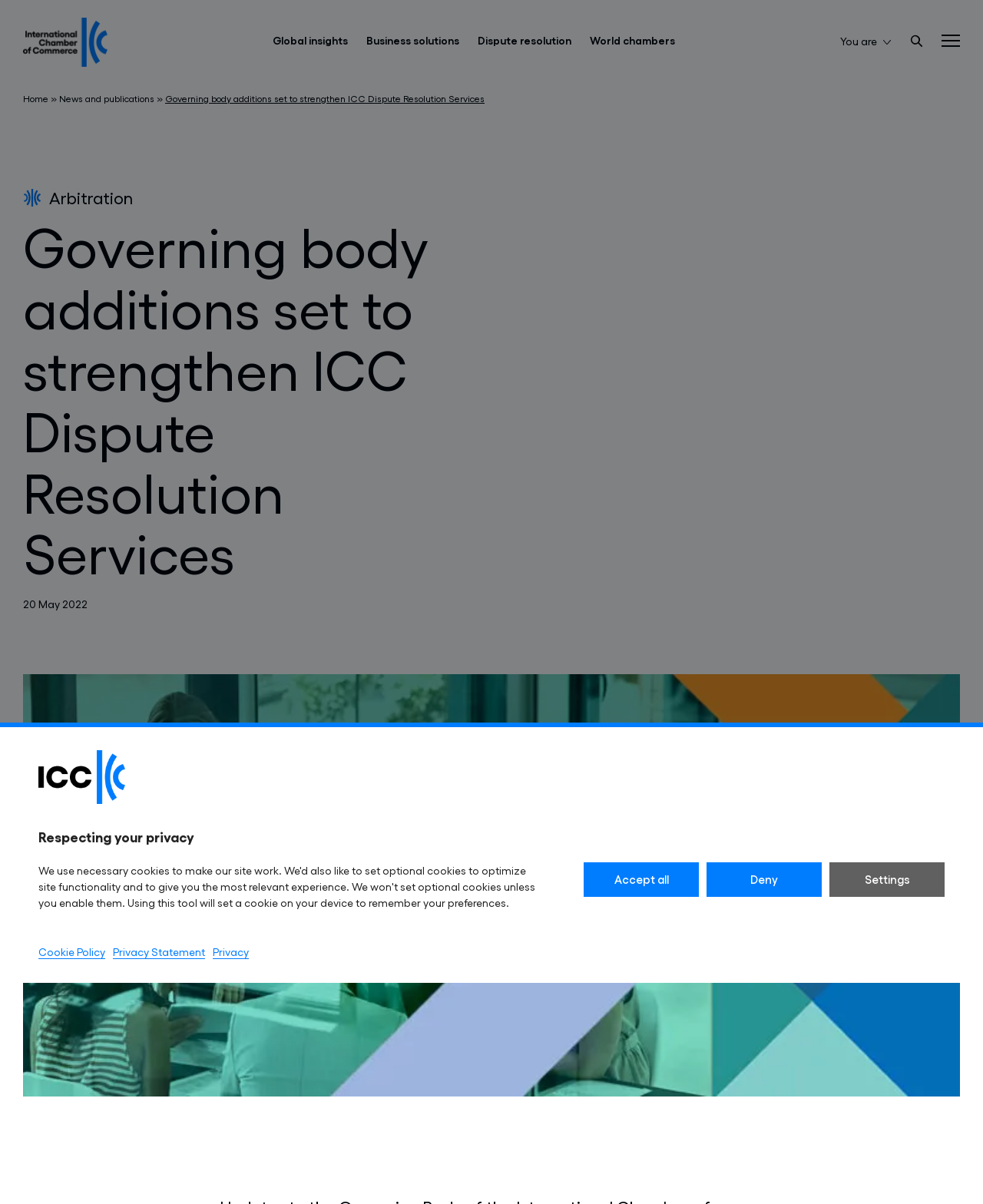Highlight the bounding box coordinates of the region I should click on to meet the following instruction: "Click the ICC logo".

[0.039, 0.623, 0.127, 0.668]